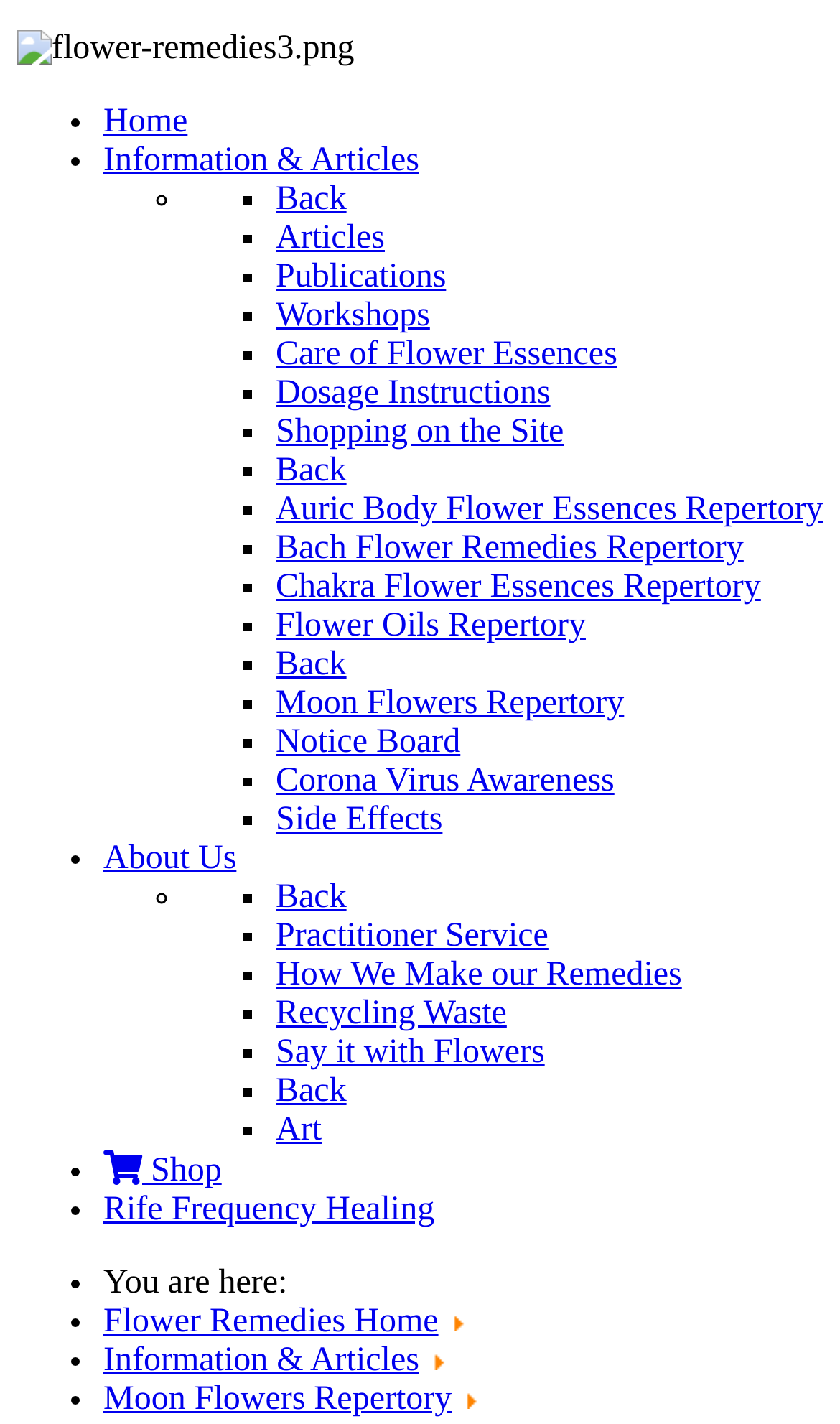Please determine the bounding box of the UI element that matches this description: Bach Flower Remedies Repertory. The coordinates should be given as (top-left x, top-left y, bottom-right x, bottom-right y), with all values between 0 and 1.

[0.328, 0.372, 0.885, 0.398]